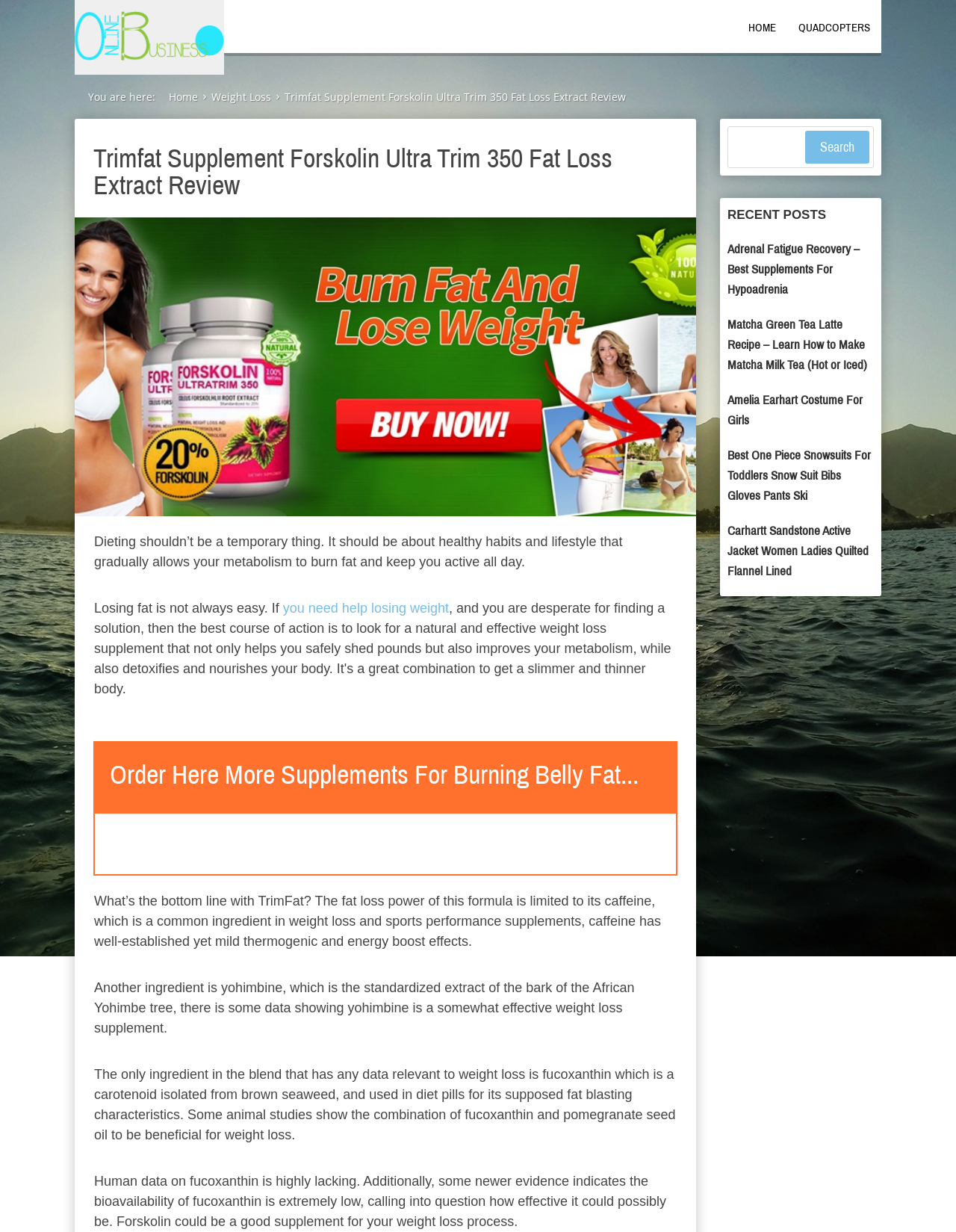Please locate and generate the primary heading on this webpage.

Trimfat Supplement Forskolin Ultra Trim 350 Fat Loss Extract Review